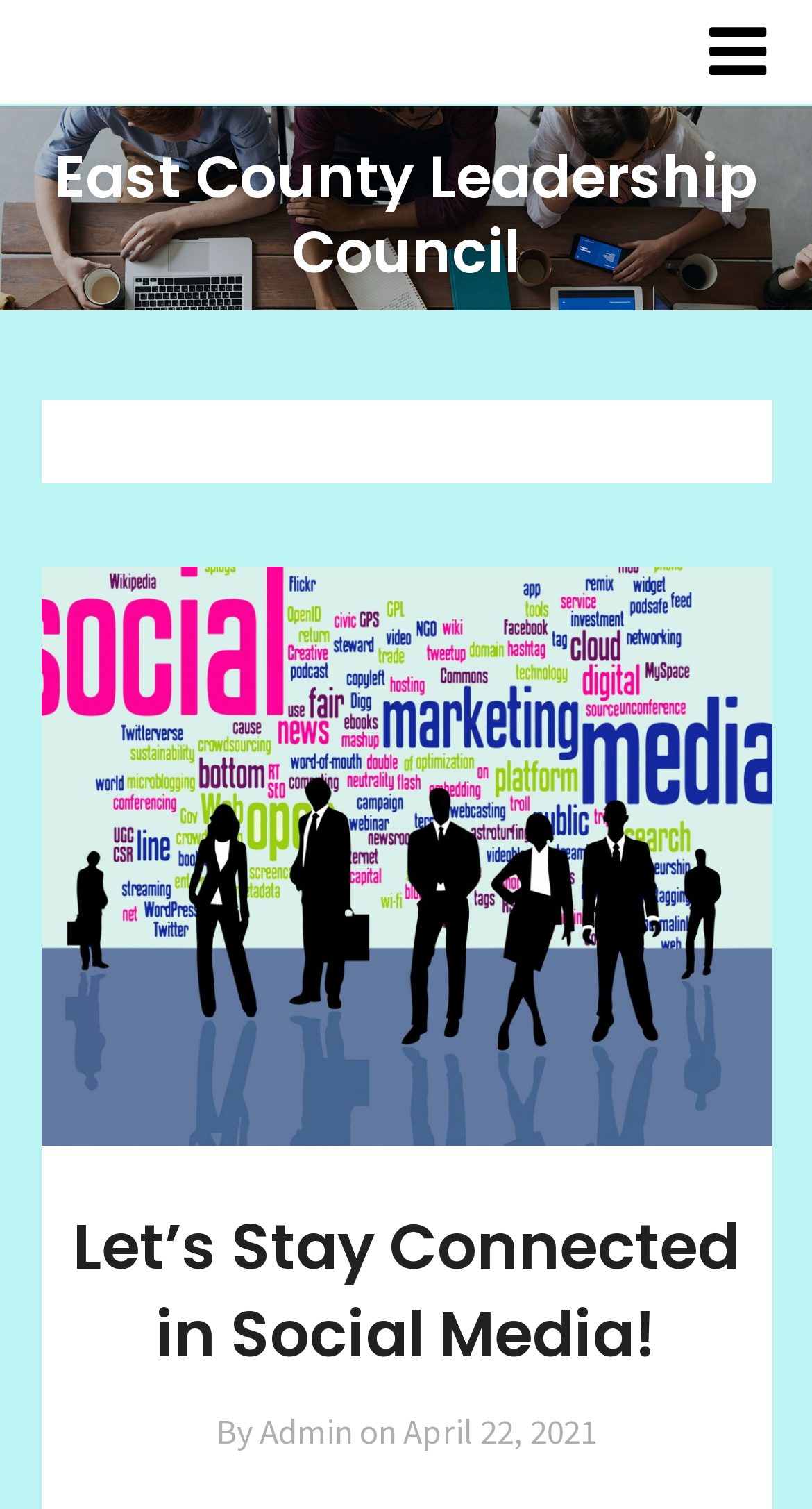Who is the author of the latest article?
Please use the image to deliver a detailed and complete answer.

I found the answer by looking at the static text element 'By Admin on' which is located below the heading 'Let’s Stay Connected in Social Media!' and next to the link element 'April 22, 2021', indicating that the author of the latest article is Admin.